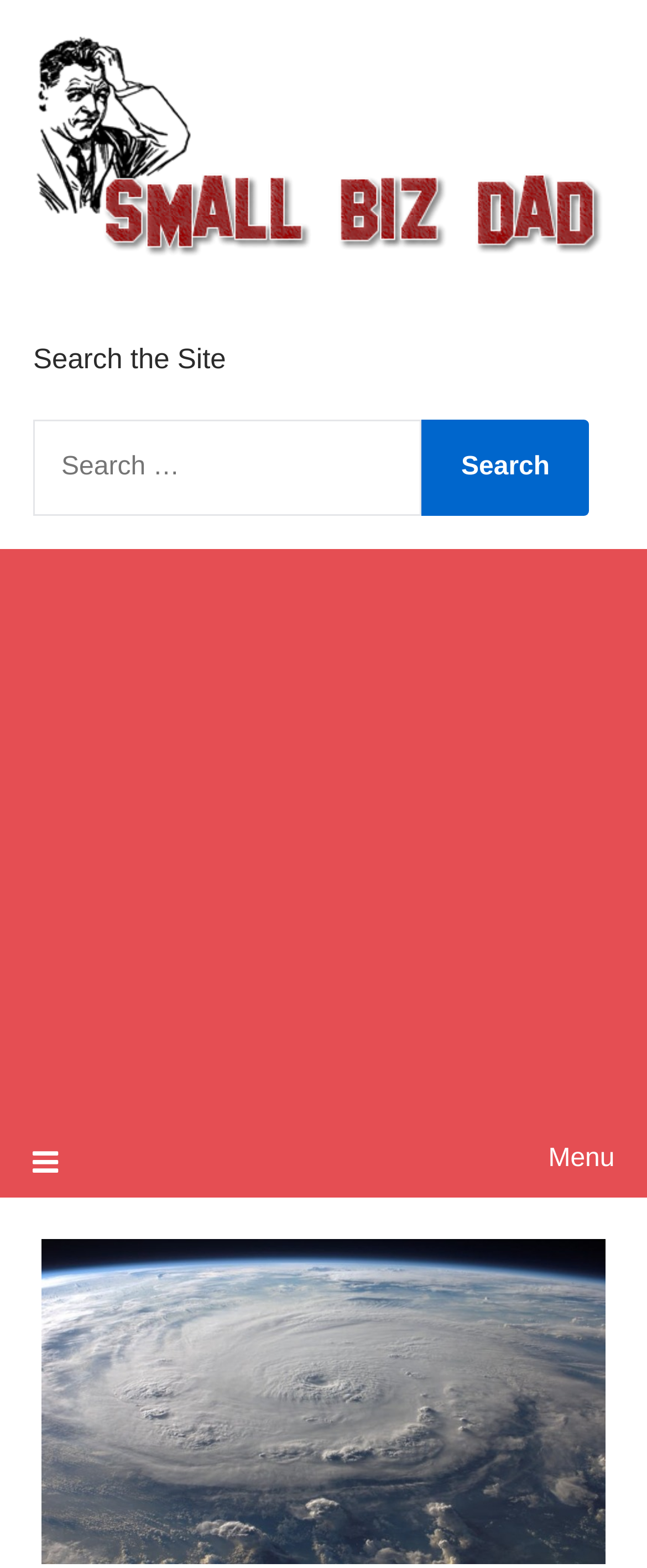Bounding box coordinates are specified in the format (top-left x, top-left y, bottom-right x, bottom-right y). All values are floating point numbers bounded between 0 and 1. Please provide the bounding box coordinate of the region this sentence describes: aria-label="Advertisement" name="aswift_1" title="Advertisement"

[0.0, 0.36, 1.0, 0.704]